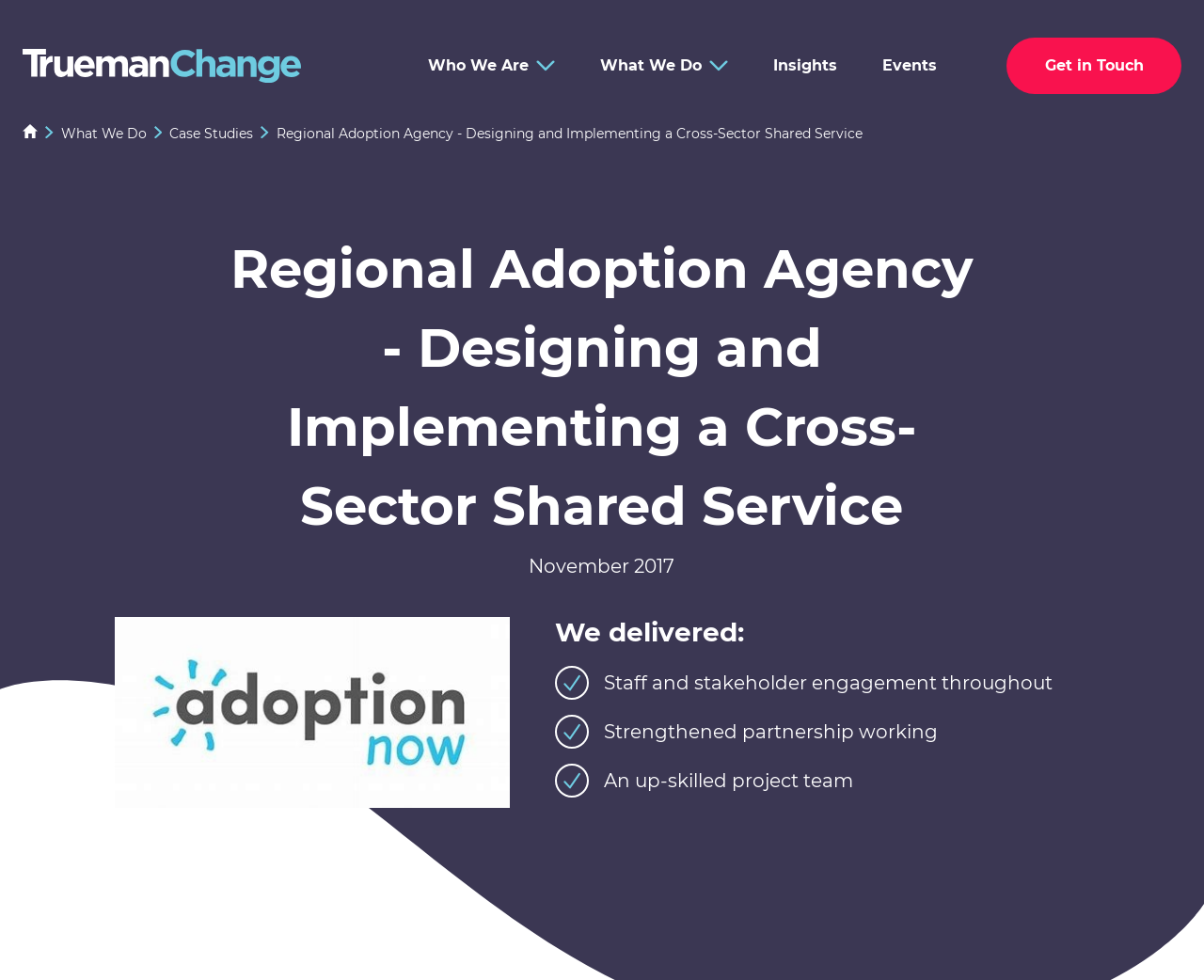Use a single word or phrase to answer the question: What were the outcomes of the project?

Staff and stakeholder engagement, Strengthened partnership working, An up-skilled project team